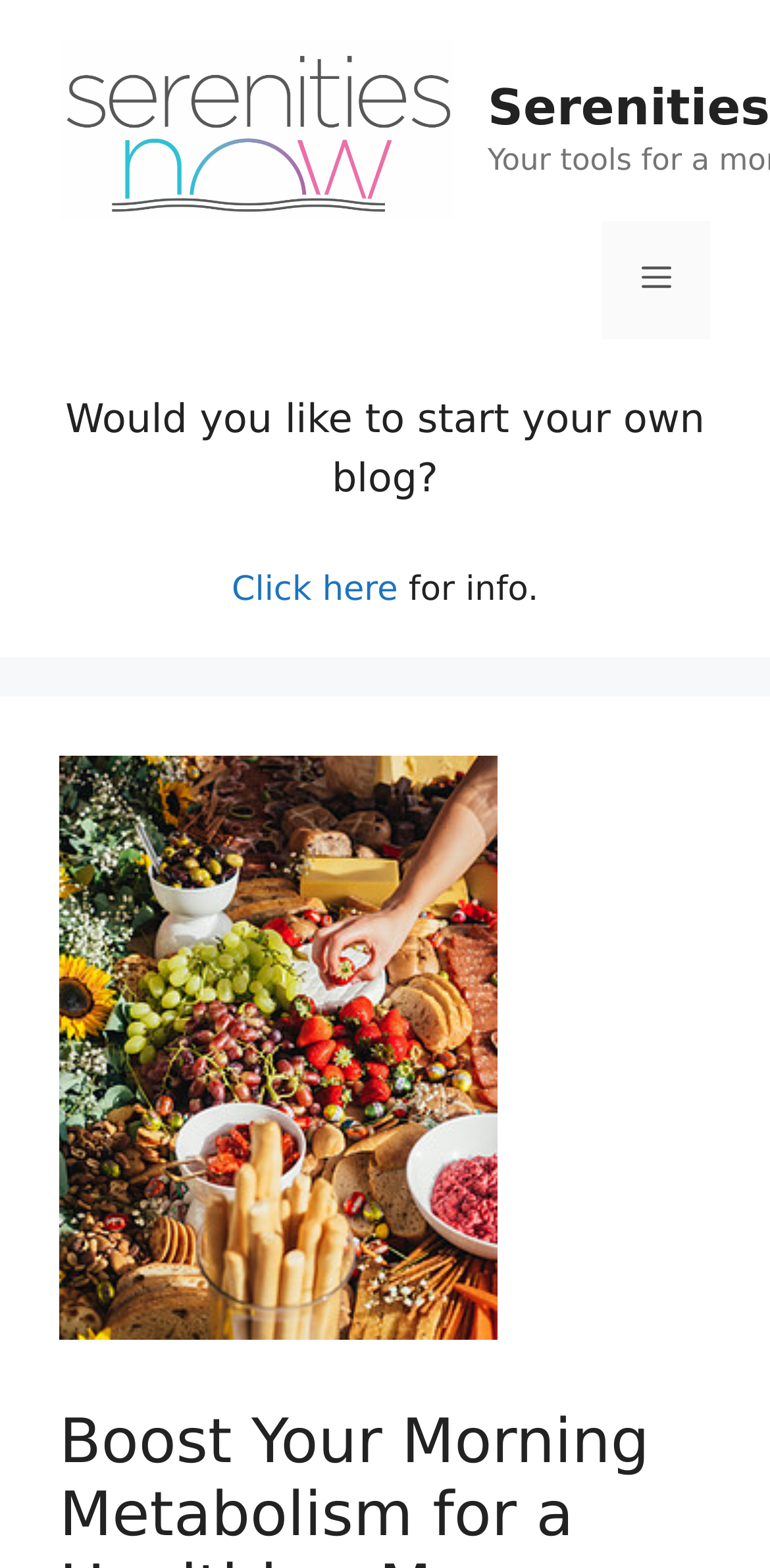Give a complete and precise description of the webpage's appearance.

The webpage is about health and wellness, specifically focusing on boosting morning metabolism for a healthier and more peaceful life. At the top of the page, there is a banner that spans the entire width, containing a link to the website "Serenities Now LLC" and an image with the same name. The link and image are positioned side by side, with the image slightly above the link.

To the right of the banner, there is a navigation menu toggle button labeled "Menu" that, when expanded, controls the primary menu. Below the banner, there is a section that takes up most of the page's width, containing a heading that asks if the user would like to start their own blog. This section also includes a link labeled "Click here" and a static text "for info." positioned to the right of the link.

Overall, the webpage has a simple layout with a prominent banner at the top and a main section below that contains the primary content. There are no other notable UI elements or images on the page besides the banner image and the navigation menu toggle button.